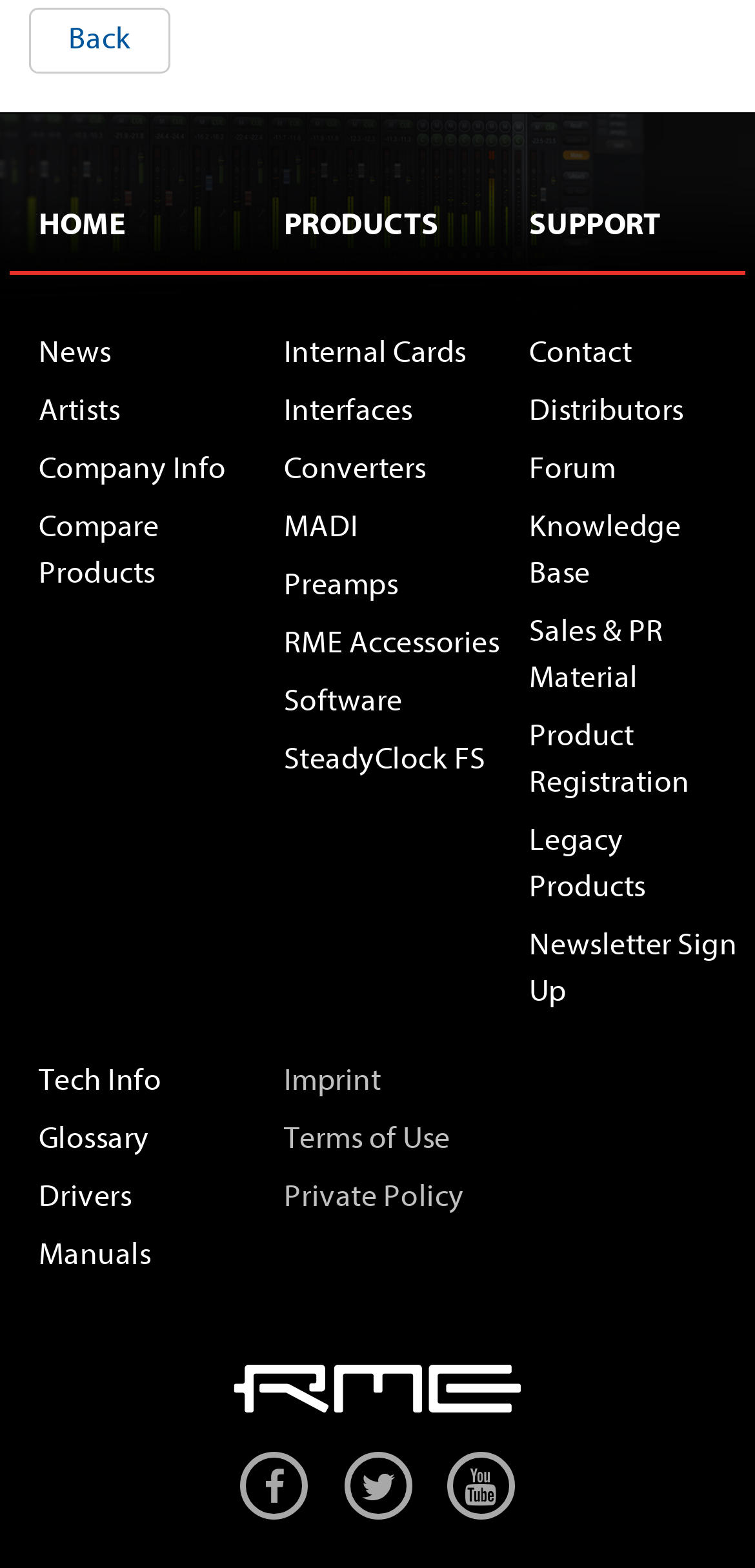Locate the bounding box coordinates of the clickable area needed to fulfill the instruction: "Follow on Instagram".

None